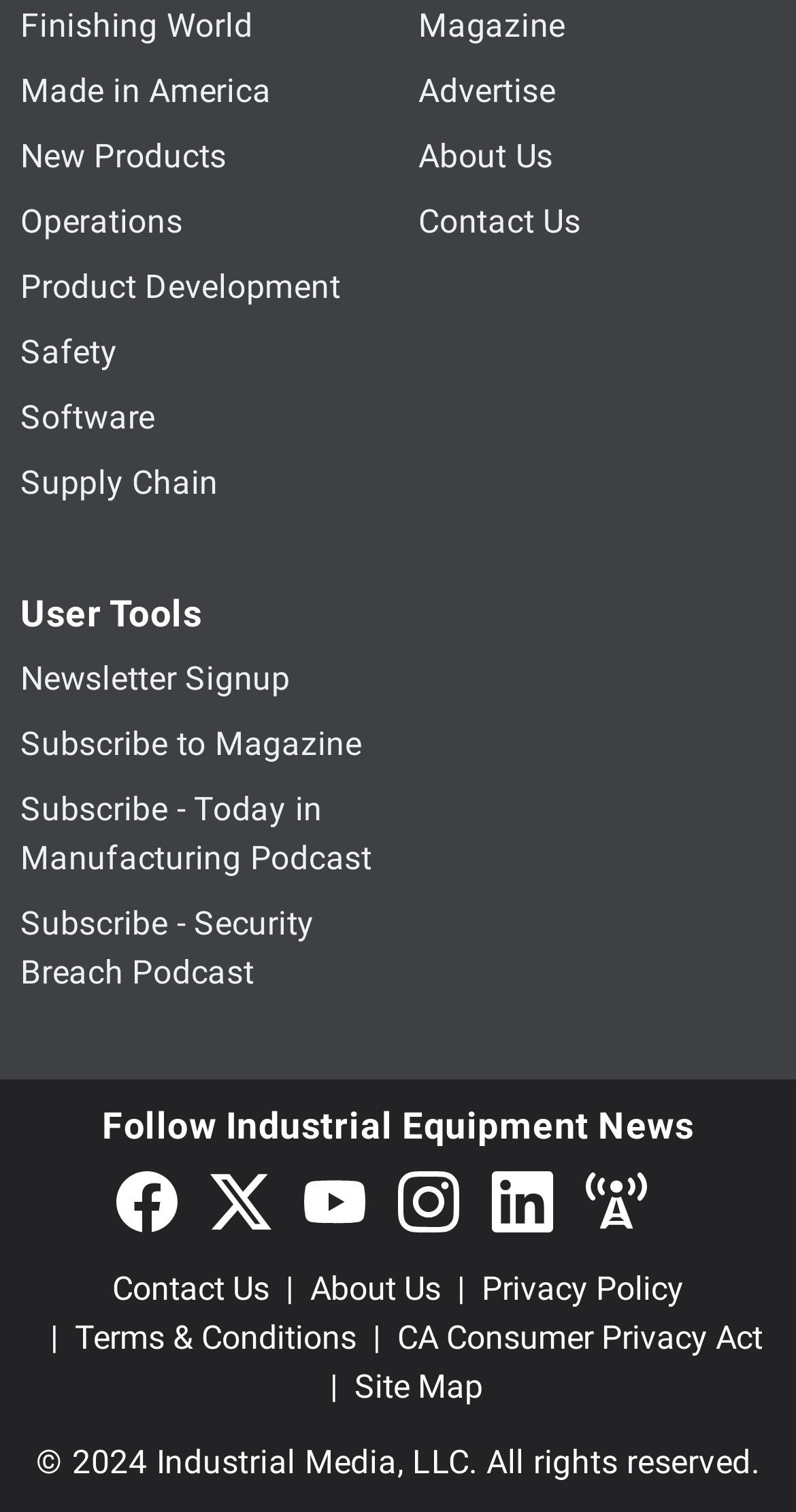Highlight the bounding box coordinates of the element that should be clicked to carry out the following instruction: "Contact Us". The coordinates must be given as four float numbers ranging from 0 to 1, i.e., [left, top, right, bottom].

[0.141, 0.839, 0.338, 0.864]